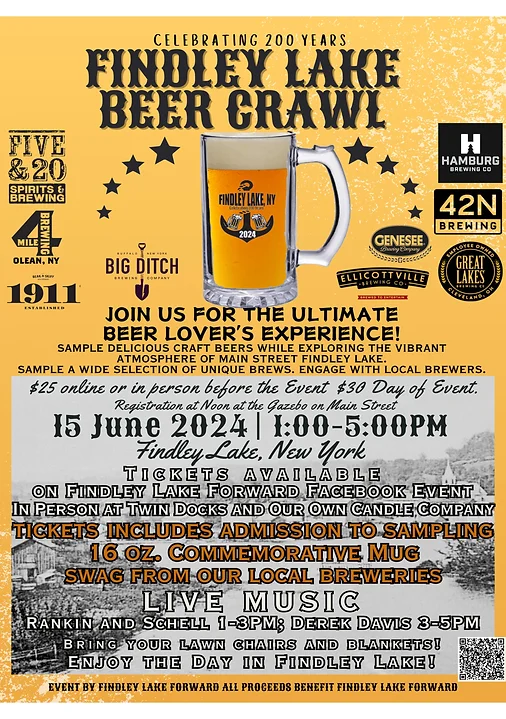Break down the image and describe every detail you can observe.

**Caption:** 

Join the celebration of 200 years at the **Findley Lake Beer Crawl**, scheduled for **June 15, 2024**, from **1:00 PM to 5:00 PM**. Enjoy a vibrant atmosphere in Findley Lake, New York, as you sample a variety of delicious craft beers from local breweries, including Five & 20 Spirits and Brewing, Hamburg Brewing Co., and more. 

Tickets are priced at **$25 online** or **$30 on the day of the event**, which includes a **16 oz commemorative mug** and the opportunity to engage with local brewers. Registration begins at noon at the gazebo on Main Street. 

Don’t miss the live music featuring **Rankin and Schell from 1 PM to 3 PM** and **Derek Davis from 3 PM to 5 PM**. Bring your lawn chairs and blankets to enjoy a fantastic day filled with craft beer, music, and community spirit! For more information, check out the **Findley Lake Forward Facebook Event**. All proceeds will benefit Findley Lake Forward.